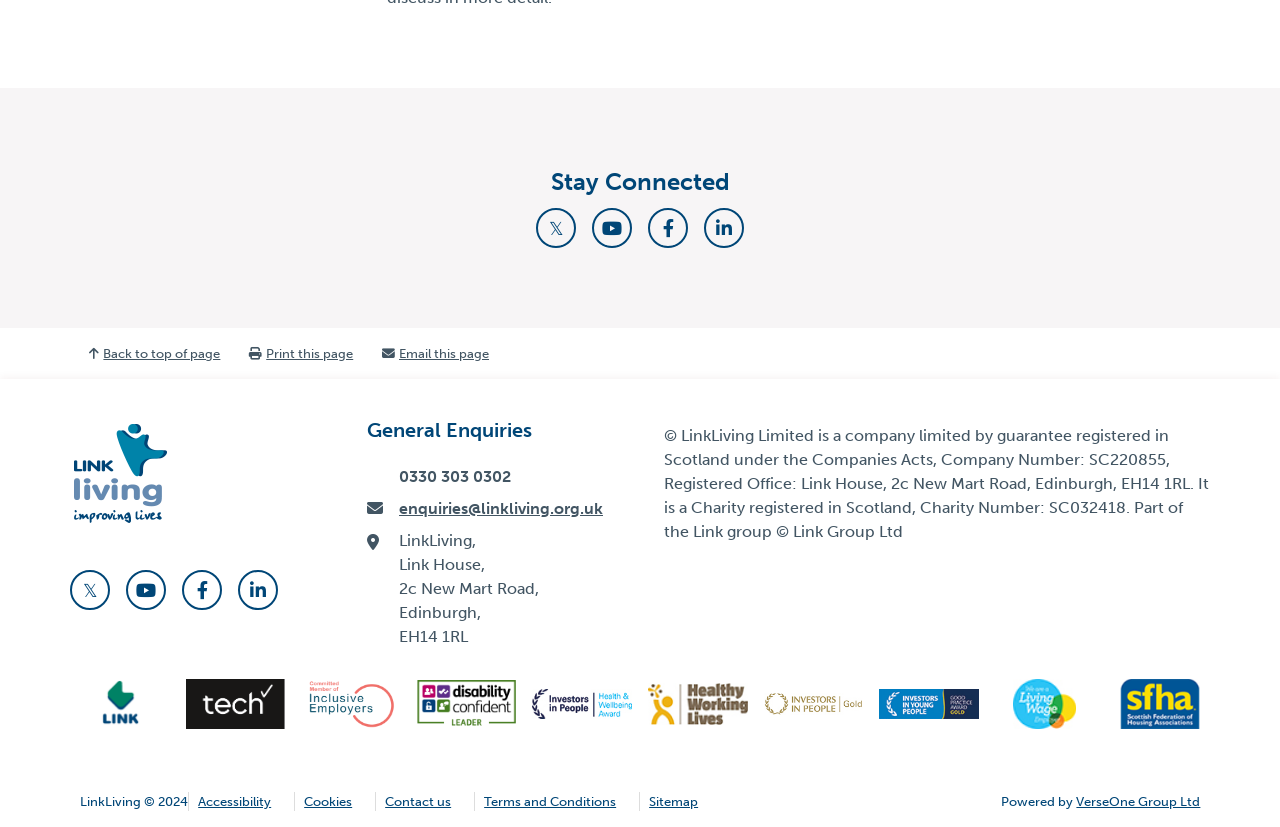Please give the bounding box coordinates of the area that should be clicked to fulfill the following instruction: "View LinkLiving on YouTube". The coordinates should be in the format of four float numbers from 0 to 1, i.e., [left, top, right, bottom].

[0.462, 0.251, 0.494, 0.3]